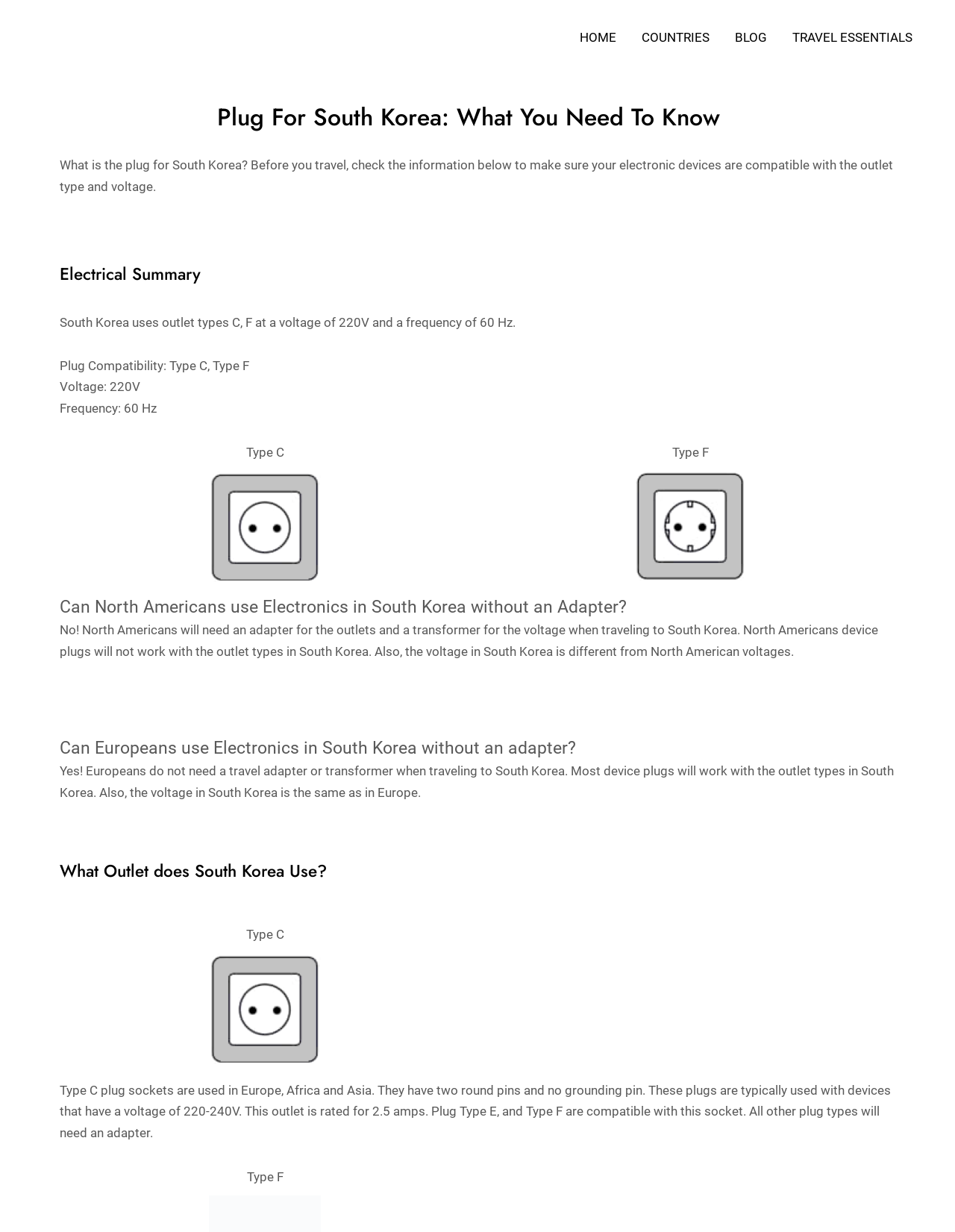Determine the bounding box for the UI element as described: "Blog". The coordinates should be represented as four float numbers between 0 and 1, formatted as [left, top, right, bottom].

[0.756, 0.006, 0.816, 0.055]